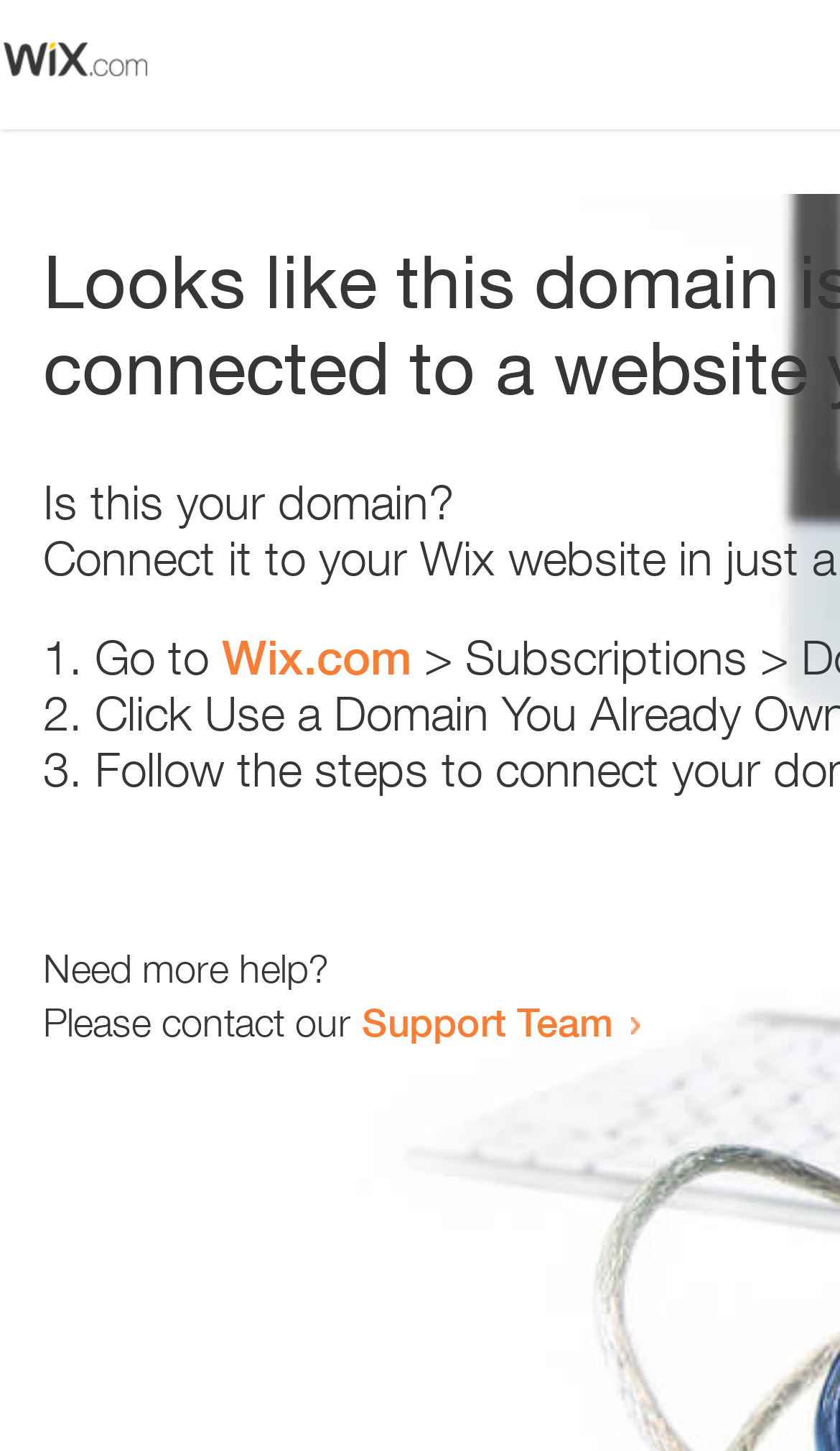Use a single word or phrase to answer the question:
What is the link text at the bottom of the page?

Support Team